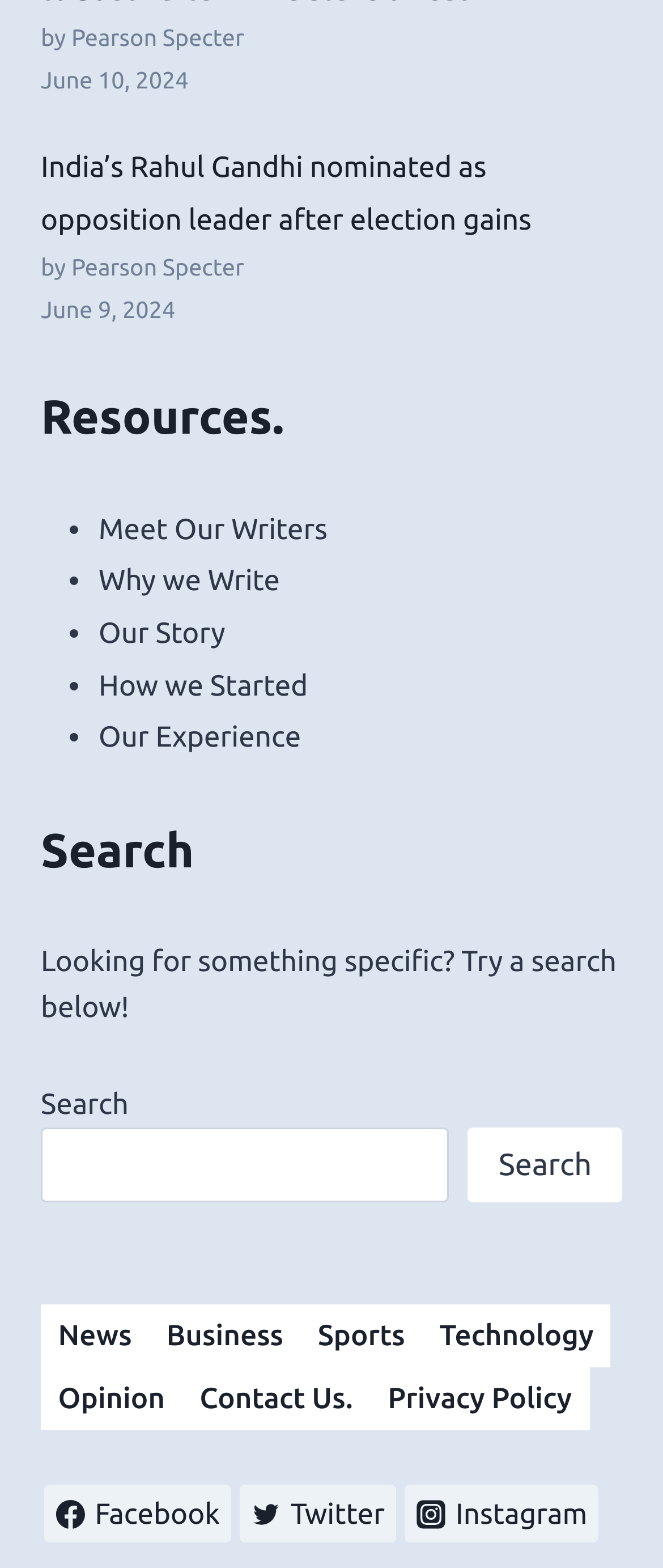Bounding box coordinates must be specified in the format (top-left x, top-left y, bottom-right x, bottom-right y). All values should be floating point numbers between 0 and 1. What are the bounding box coordinates of the UI element described as: parent_node: Search name="s"

[0.062, 0.719, 0.677, 0.766]